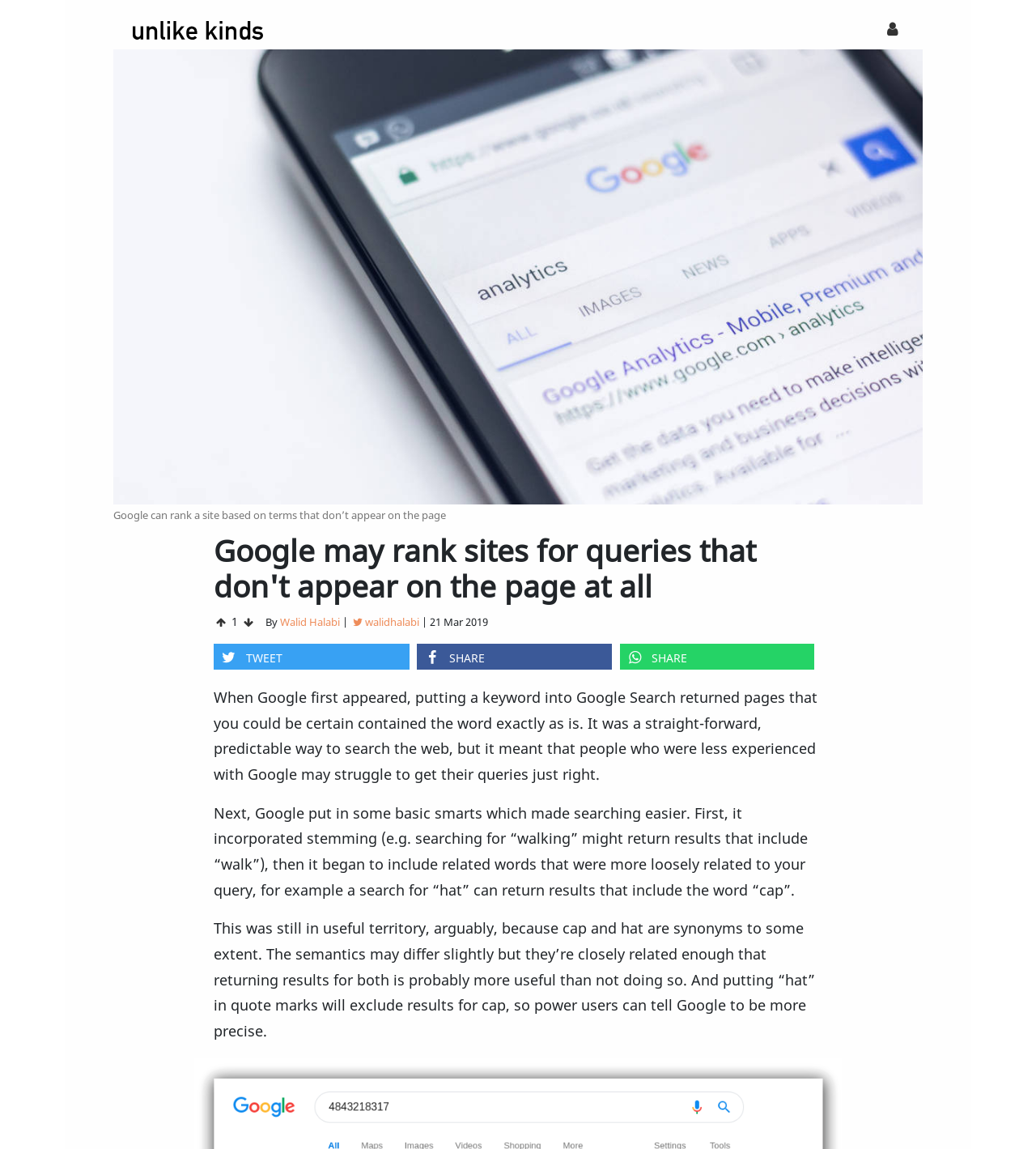Give a concise answer using one word or a phrase to the following question:
What is the caption of the Google Search image?

Google can rank a site based on terms that don’t appear on the page